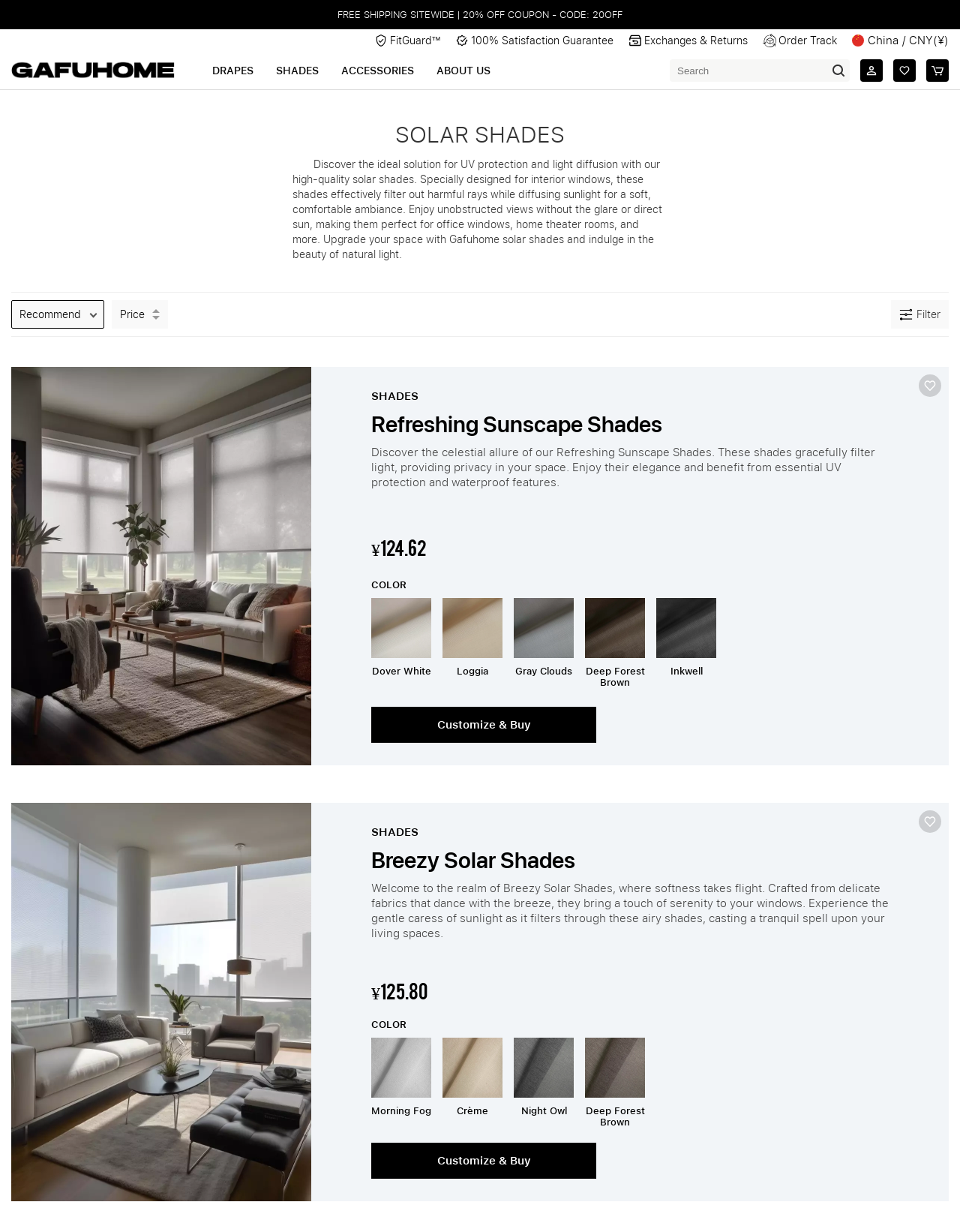Provide the bounding box for the UI element matching this description: "Order Track".

[0.795, 0.027, 0.872, 0.038]